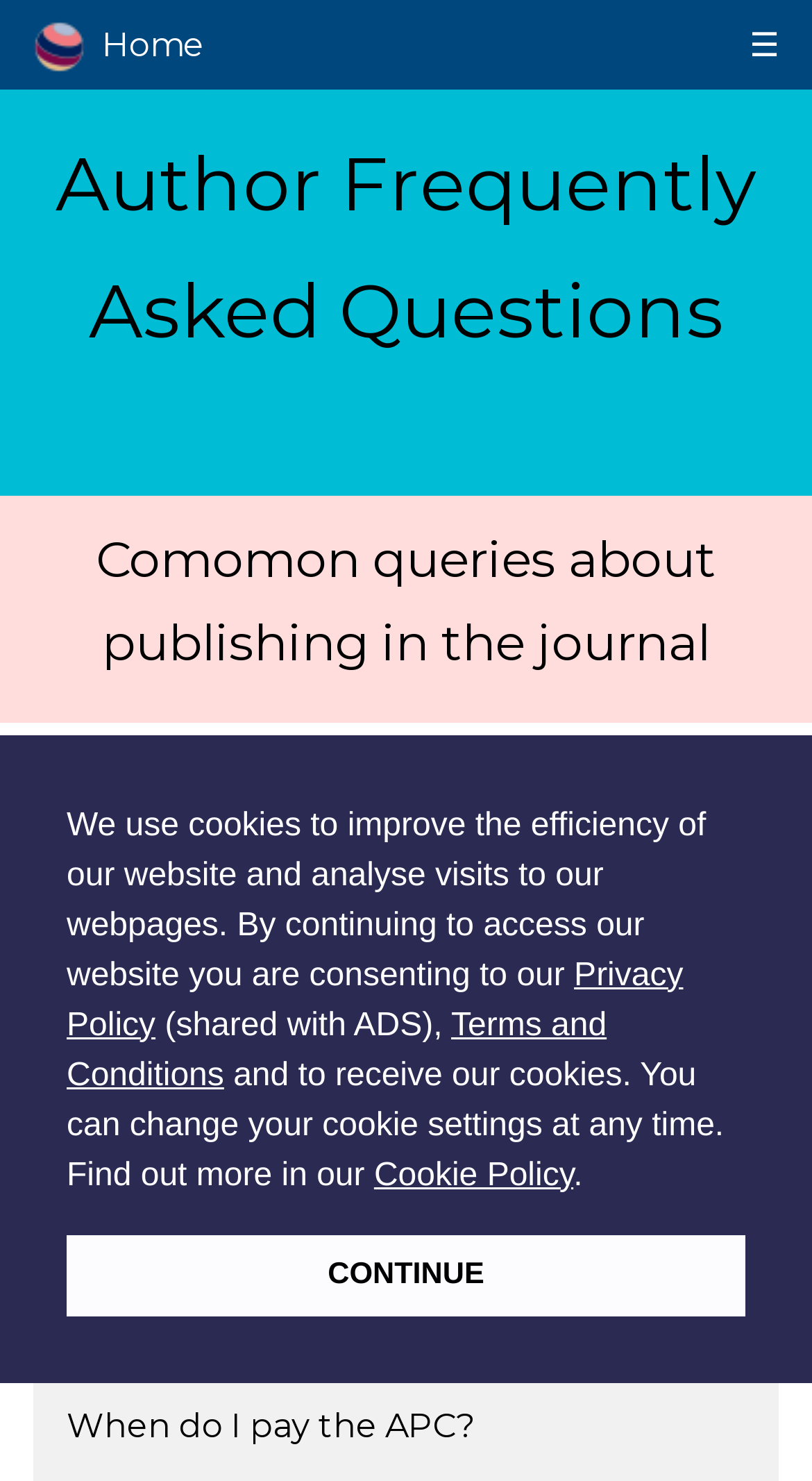How much does it cost to publish in the journal?
Kindly offer a comprehensive and detailed response to the question.

The cost to publish in the journal is related to the APC (Article Processing Charge), as indicated by the button 'How much is the APC/how much does it cost to publish?' in the 'Funding' category.